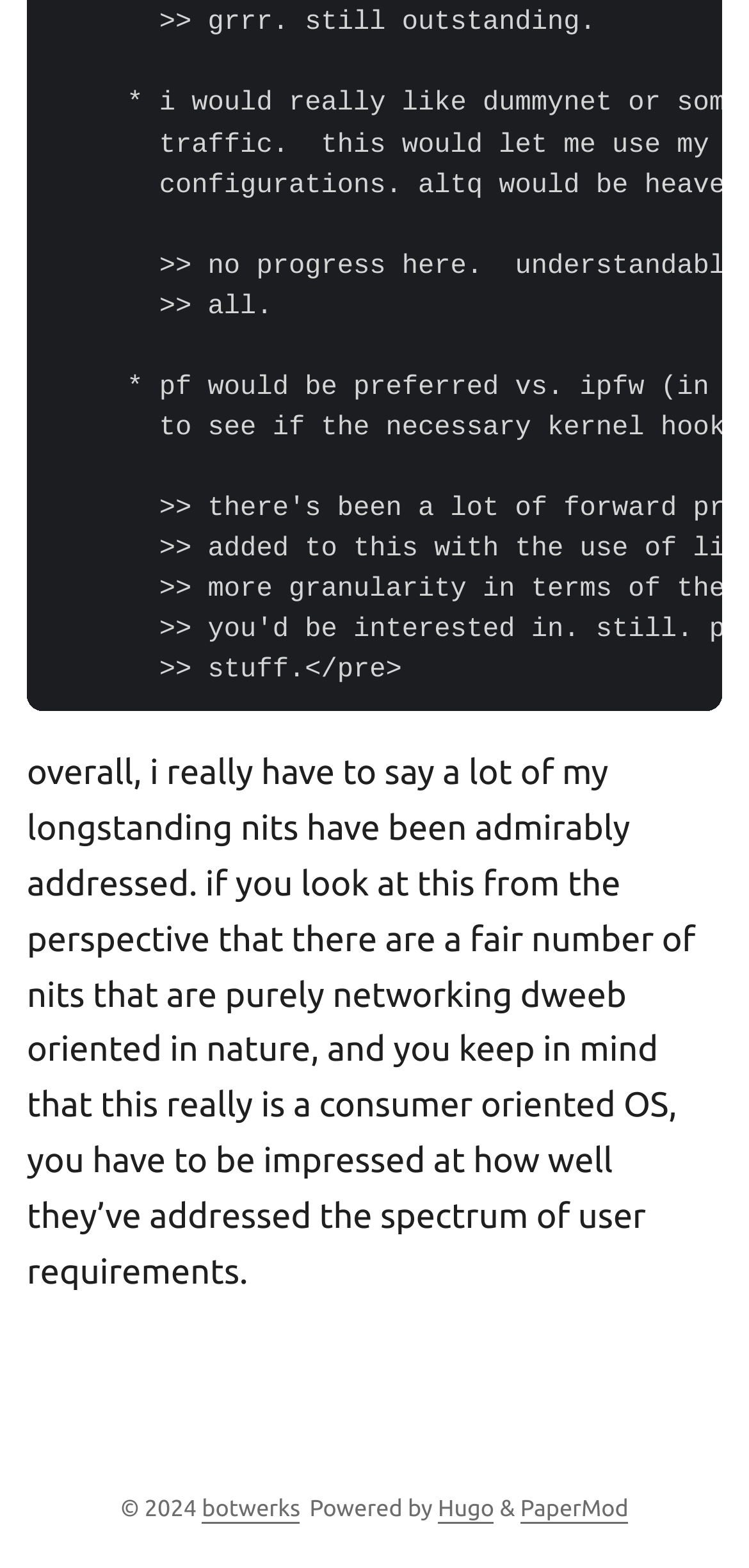What is the relationship between 'Hugo' and 'PaperMod'?
Using the visual information, answer the question in a single word or phrase.

Unknown